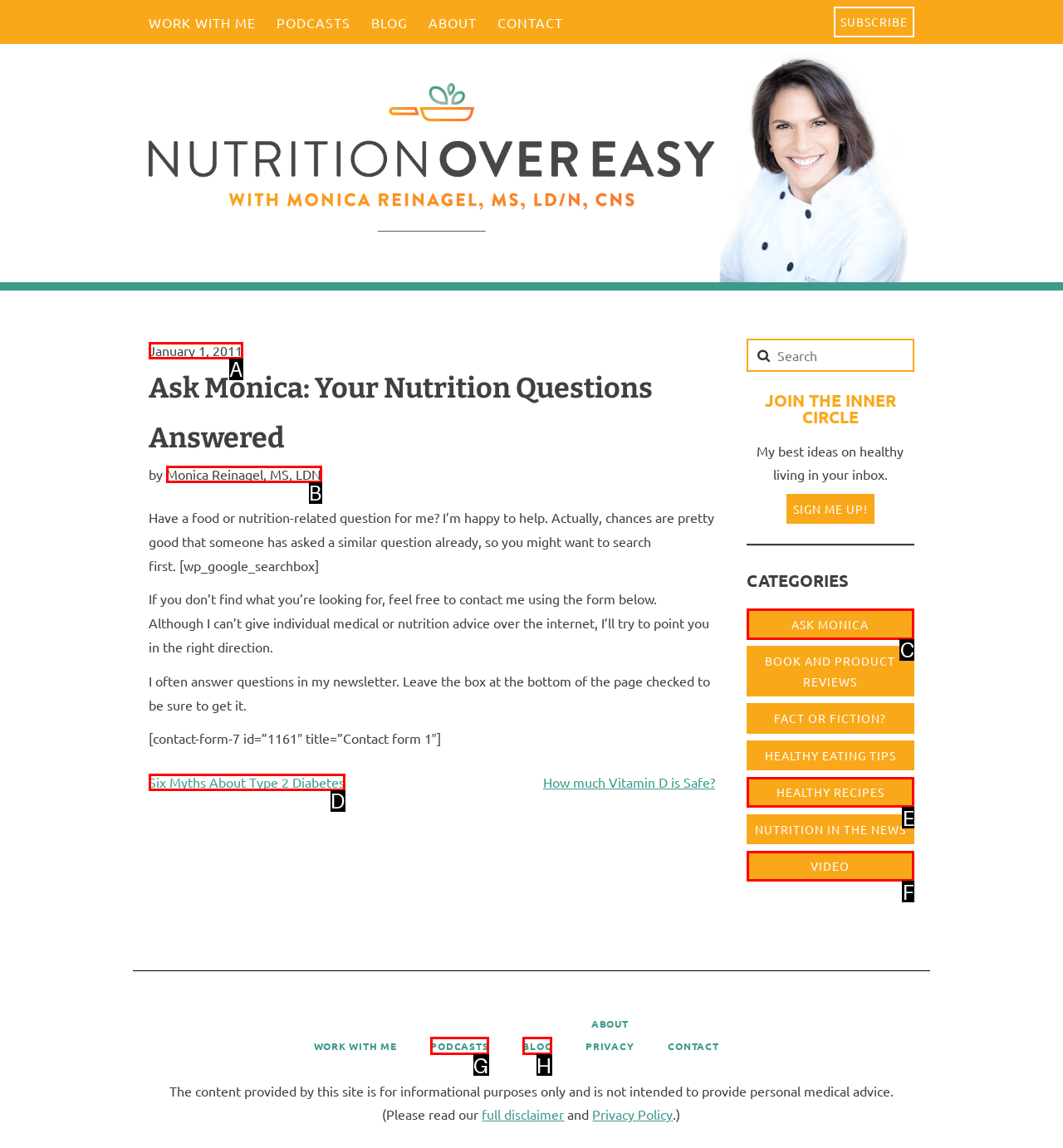Find the option that aligns with: January 1, 2011July 9, 2016
Provide the letter of the corresponding option.

A